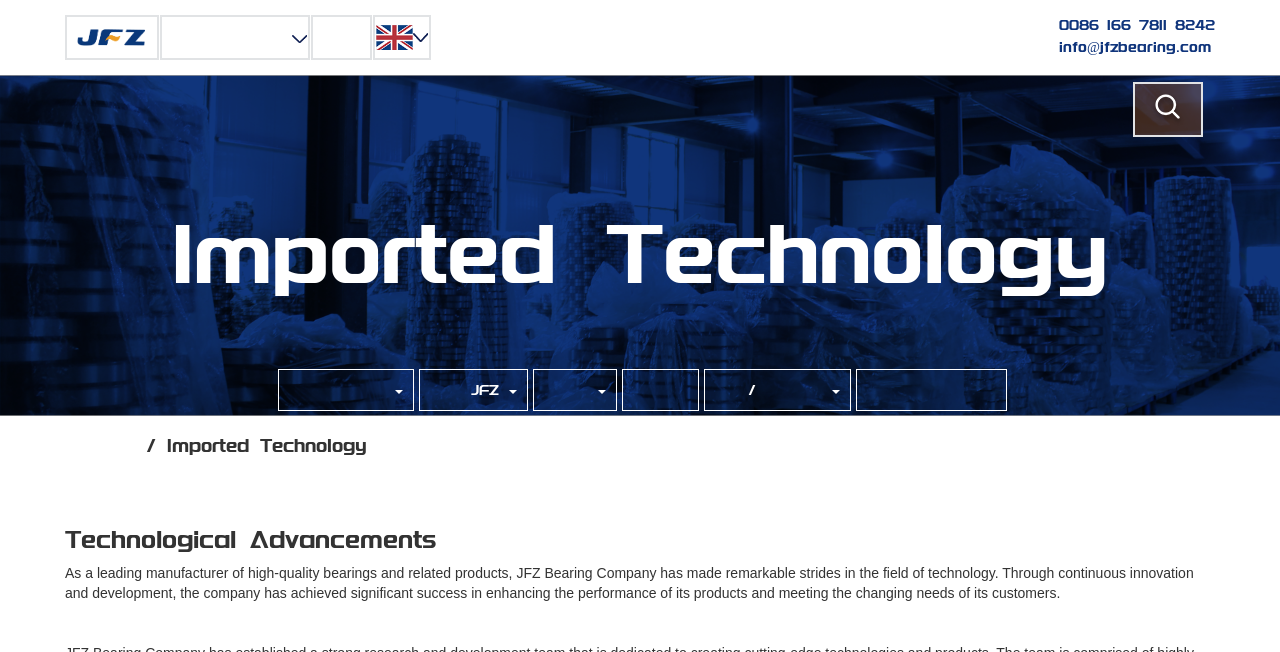Please answer the following query using a single word or phrase: 
What is the contact email?

info@jfzbearing.com